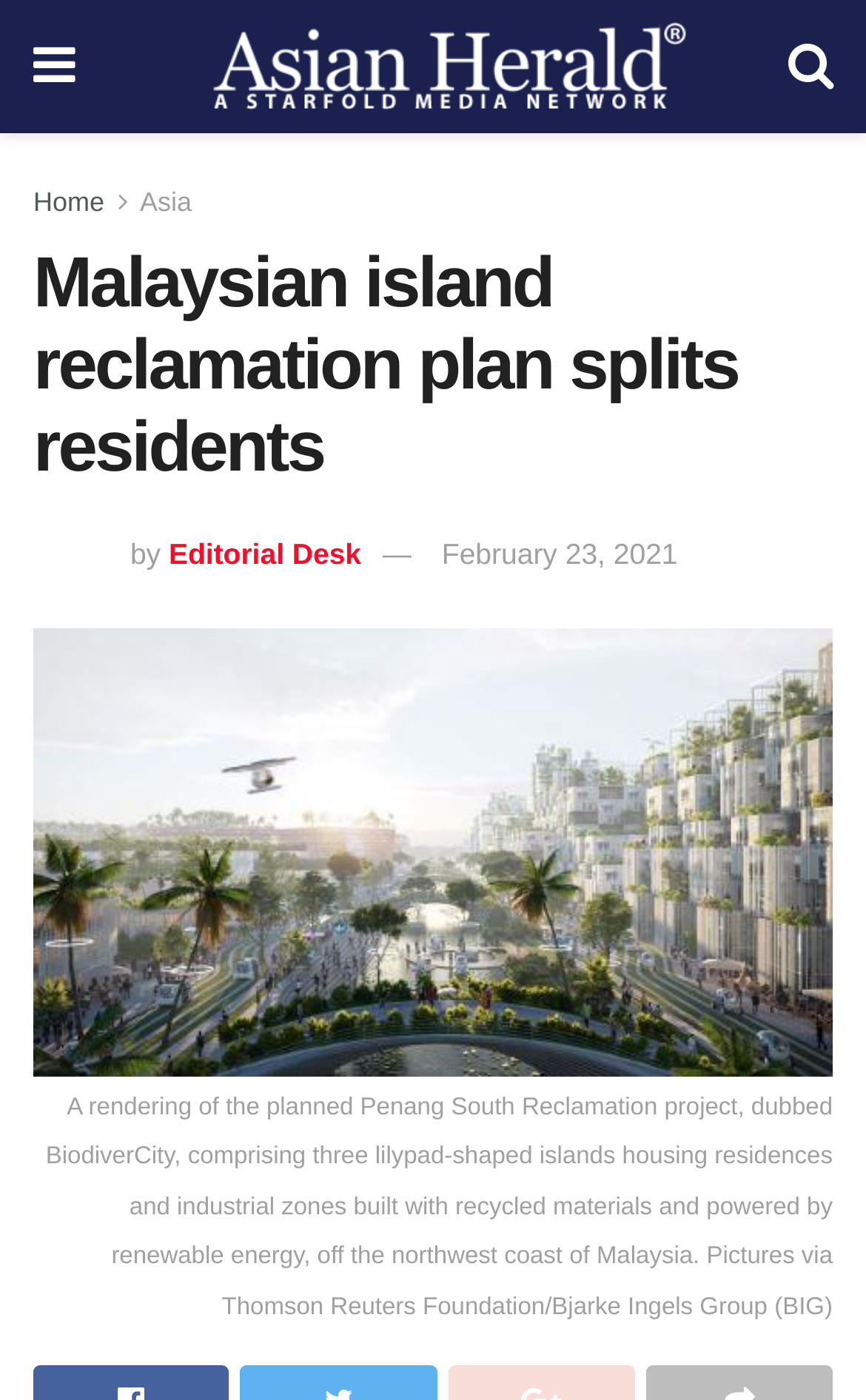Describe all the key features of the webpage in detail.

The webpage is about a news article titled "Malaysian island reclamation plan splits residents" from the Asian Herald. At the top left, there is a small icon represented by a Unicode character '\uf0c9', and next to it, the publication's name "Asian Herald" is displayed with its logo. On the top right, another icon '\uf002' is present. 

Below the publication's name, there are navigation links, including "Home" and "Asia", aligned horizontally. The main heading of the article "Malaysian island reclamation plan splits residents" is displayed prominently in the middle of the top section.

An image of the "Editorial Desk" is positioned on the left, accompanied by the text "by" and a link to the "Editorial Desk" author. To the right of the image, the publication date "February 23, 2021" is displayed. 

The main content of the article is a long paragraph describing the Penang South Reclamation project, dubbed BiodiverCity, which is a planned development of three lilypad-shaped islands off the northwest coast of Malaysia. This text is accompanied by a large image that takes up most of the page, illustrating the project's design.